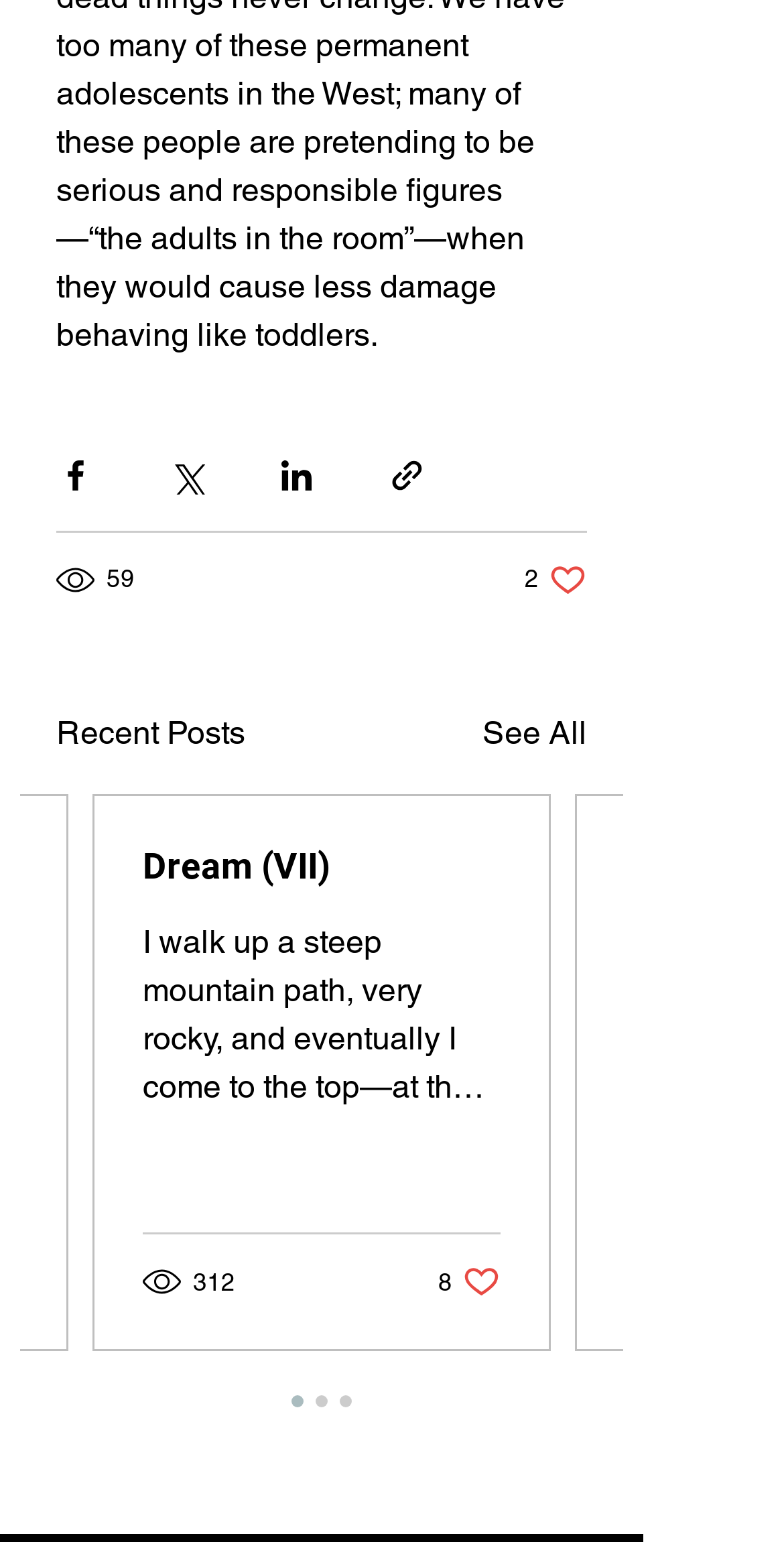Please find the bounding box coordinates (top-left x, top-left y, bottom-right x, bottom-right y) in the screenshot for the UI element described as follows: aria-label="Share via Twitter"

[0.213, 0.296, 0.262, 0.321]